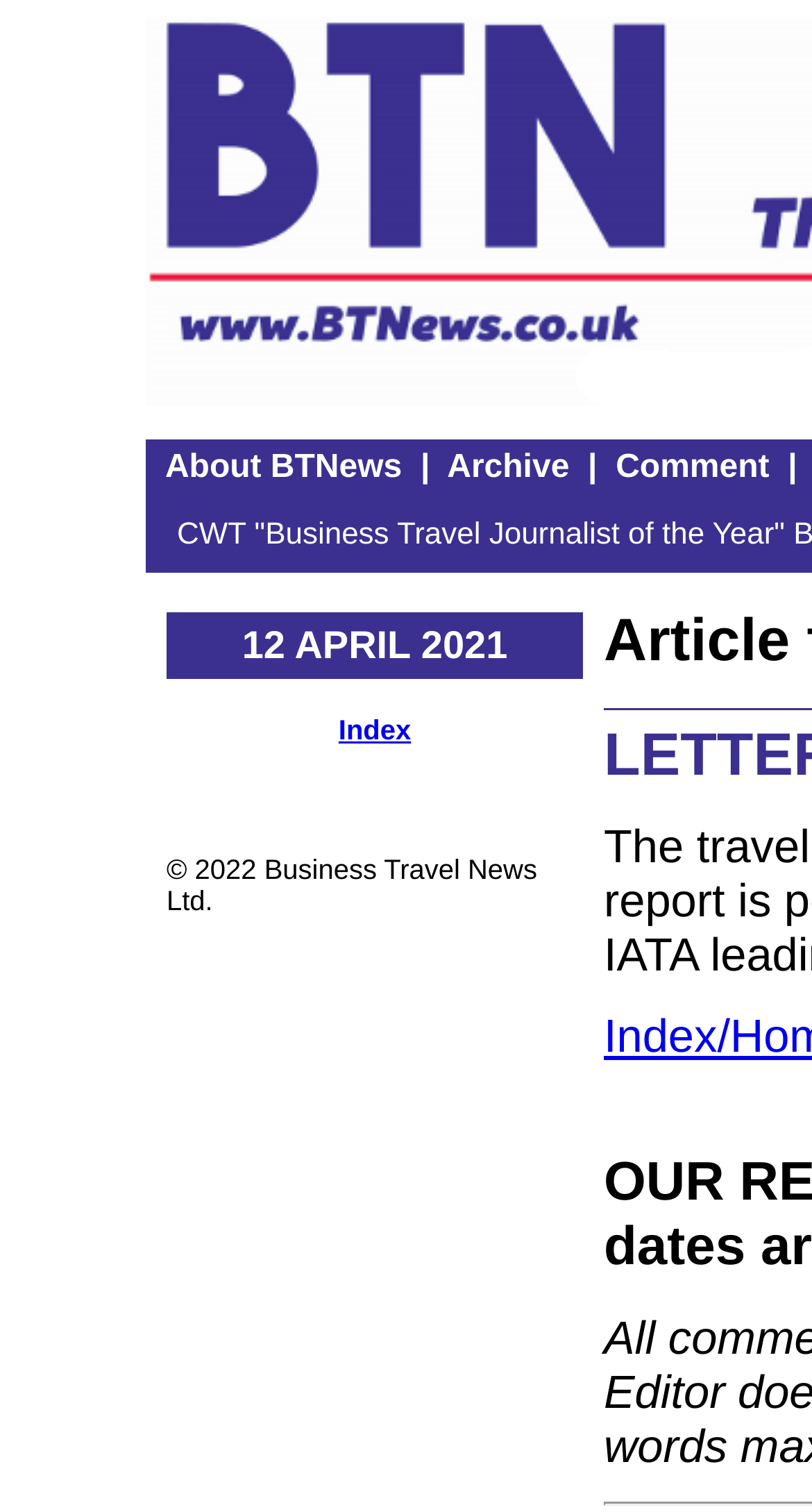What type of content is likely to be found in the 'Archive' section?
Provide a detailed answer to the question using information from the image.

The 'Archive' link suggests that the website has a repository of past news articles or content, which can be accessed through this section, allowing users to view historical news and trends.